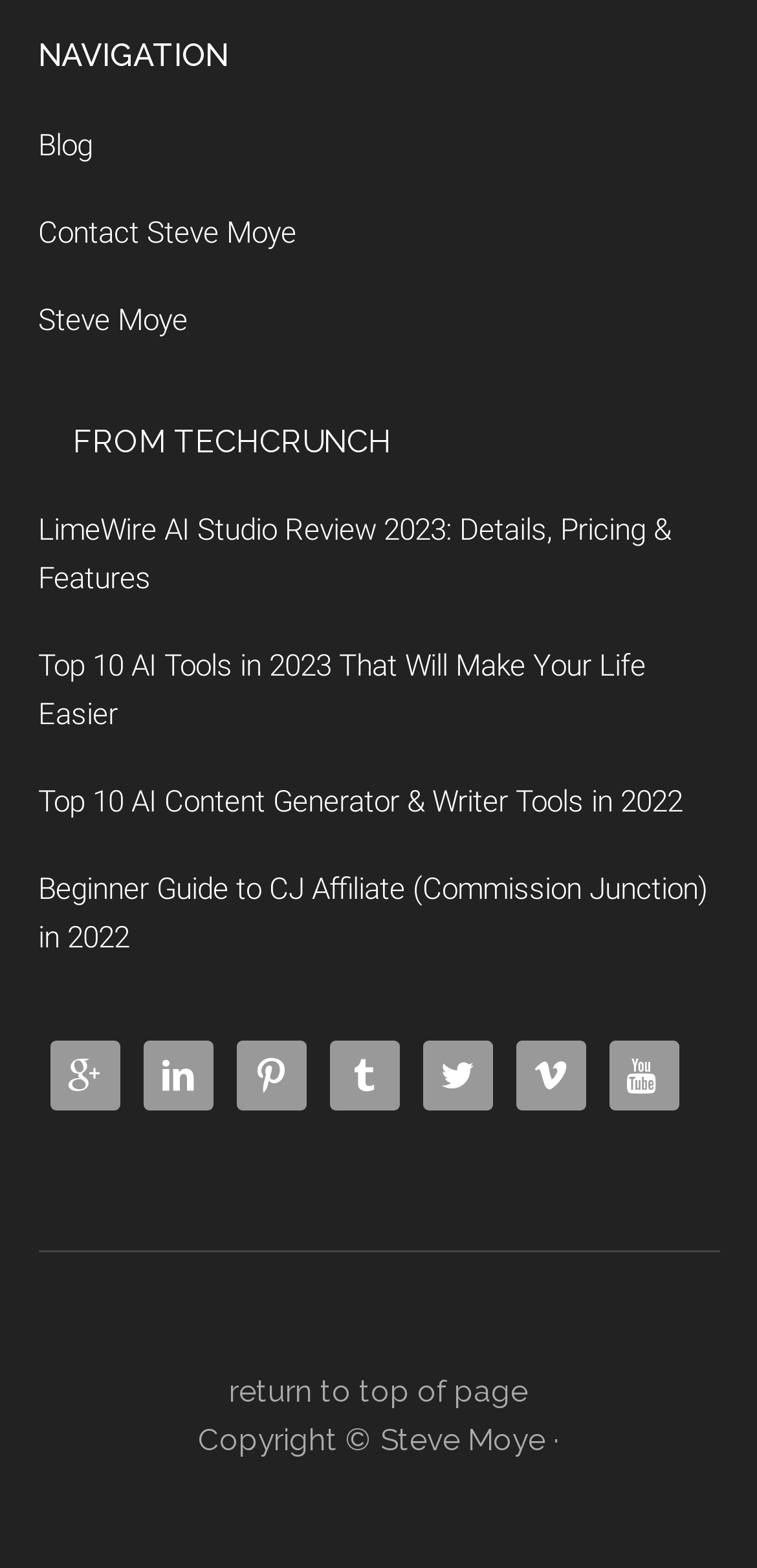Please identify the bounding box coordinates of the region to click in order to complete the task: "read LimeWire AI Studio Review 2023". The coordinates must be four float numbers between 0 and 1, specified as [left, top, right, bottom].

[0.05, 0.327, 0.886, 0.38]